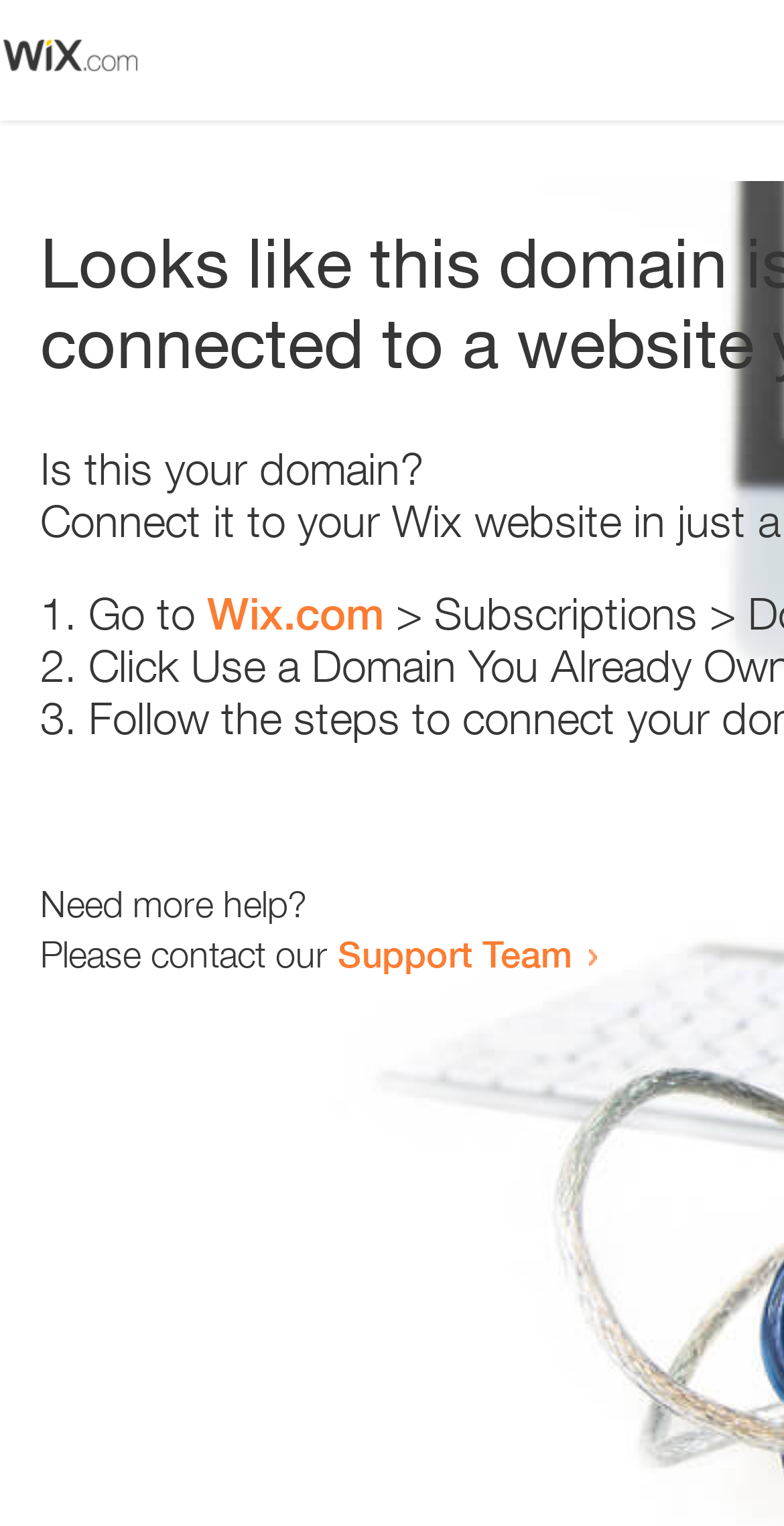What is the purpose of the webpage?
Using the screenshot, give a one-word or short phrase answer.

Domain error or issue